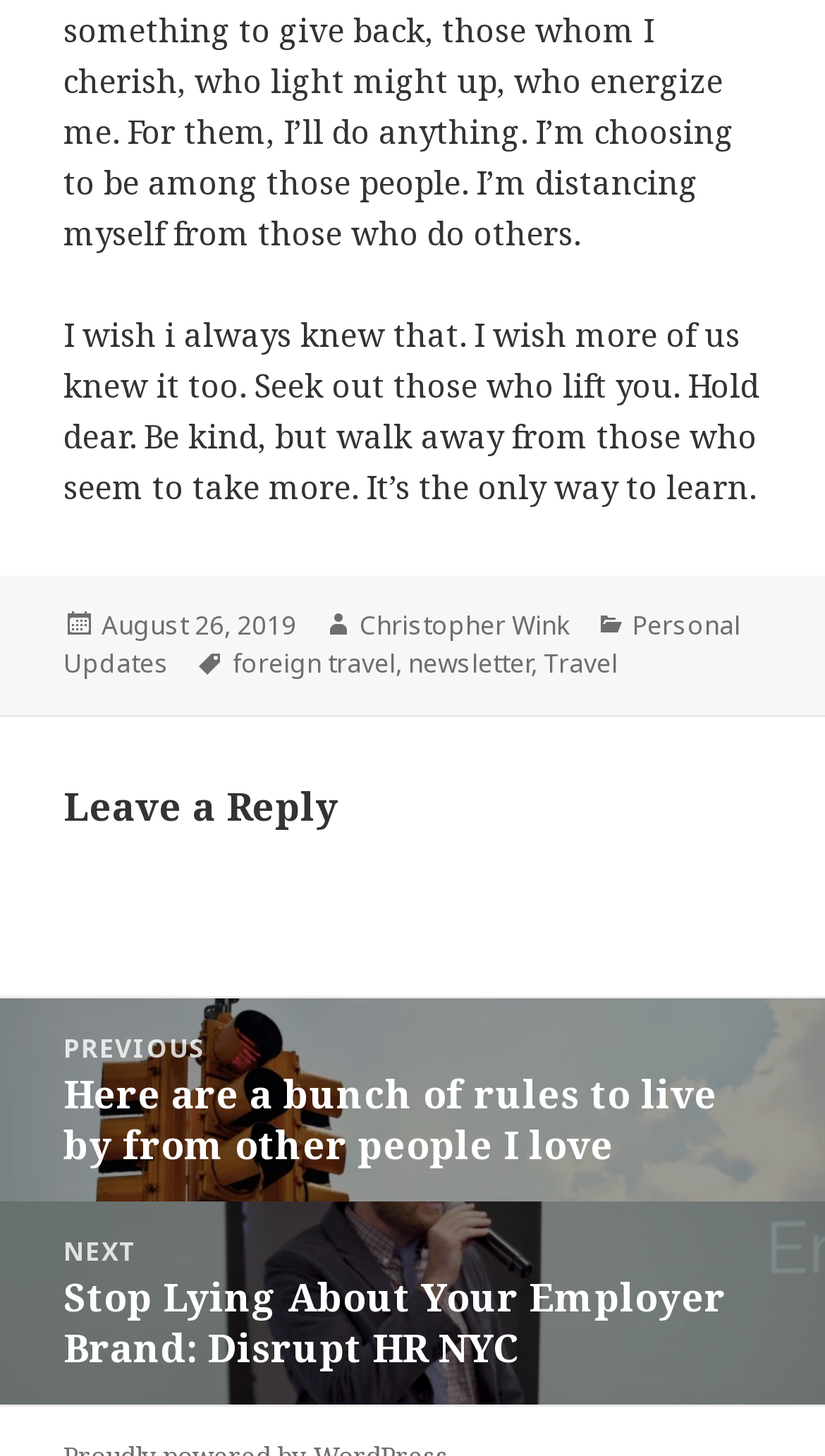Can you find the bounding box coordinates for the UI element given this description: "info@kings-soton.org.uk"? Provide the coordinates as four float numbers between 0 and 1: [left, top, right, bottom].

None